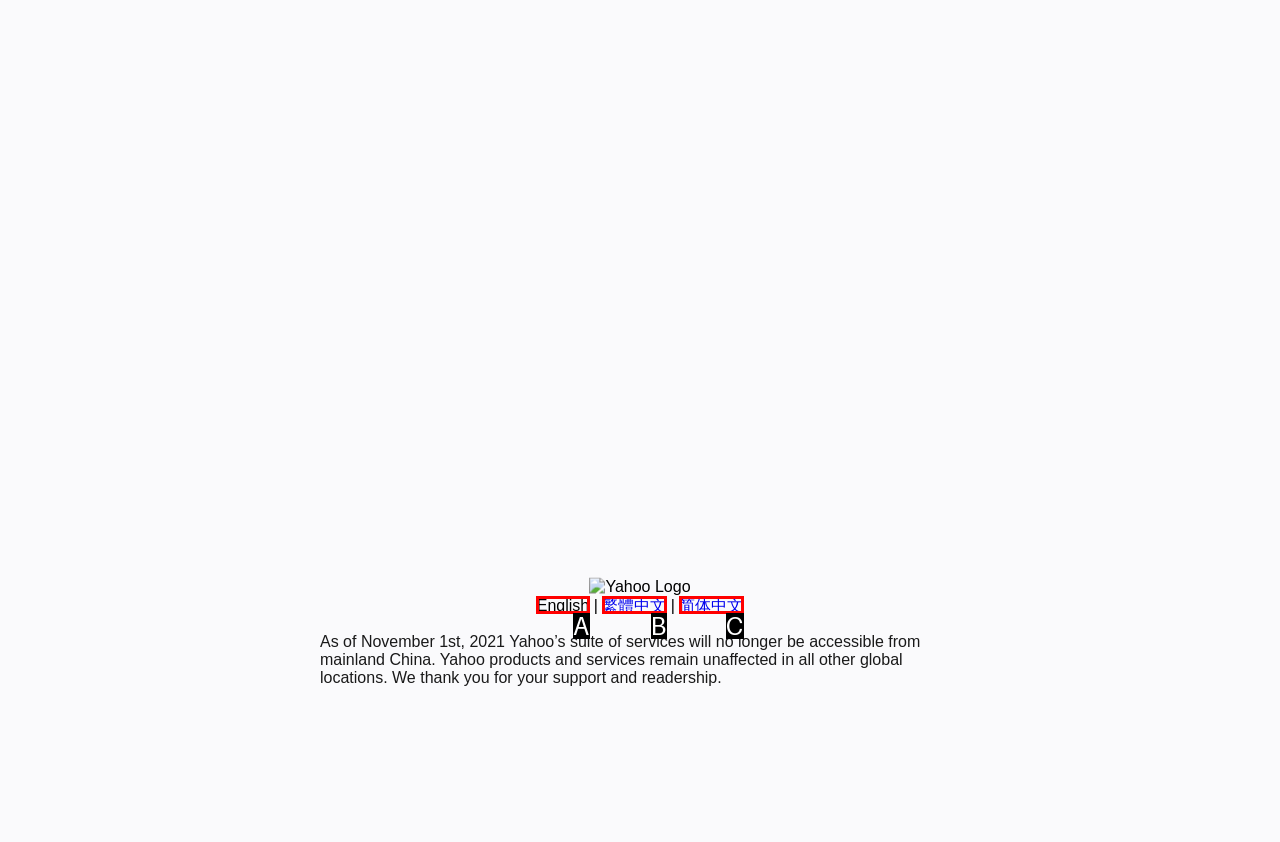Based on the element description: Home, choose the best matching option. Provide the letter of the option directly.

None